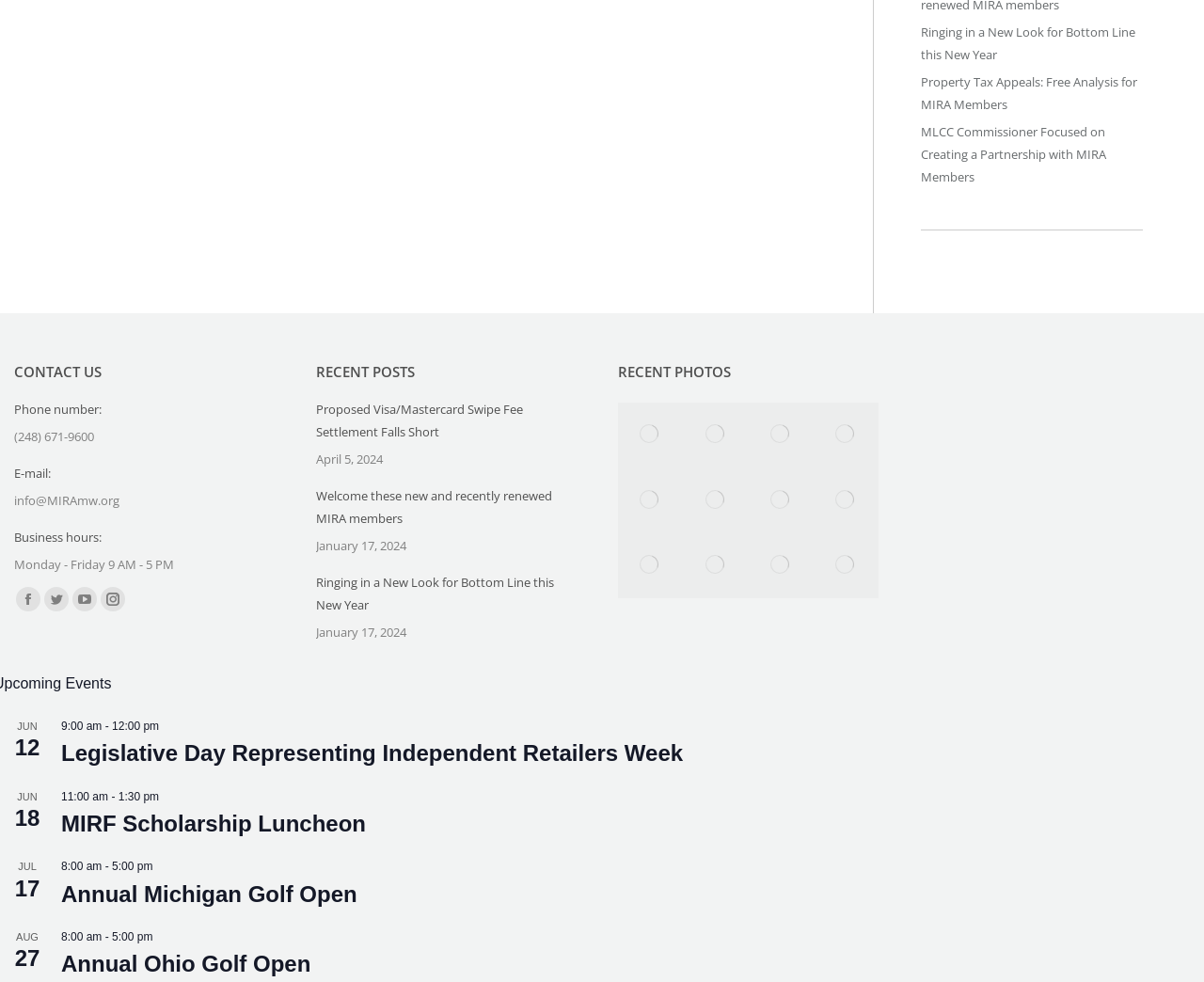Predict the bounding box of the UI element based on this description: "Annual Ohio Golf Open".

[0.051, 0.969, 0.258, 0.996]